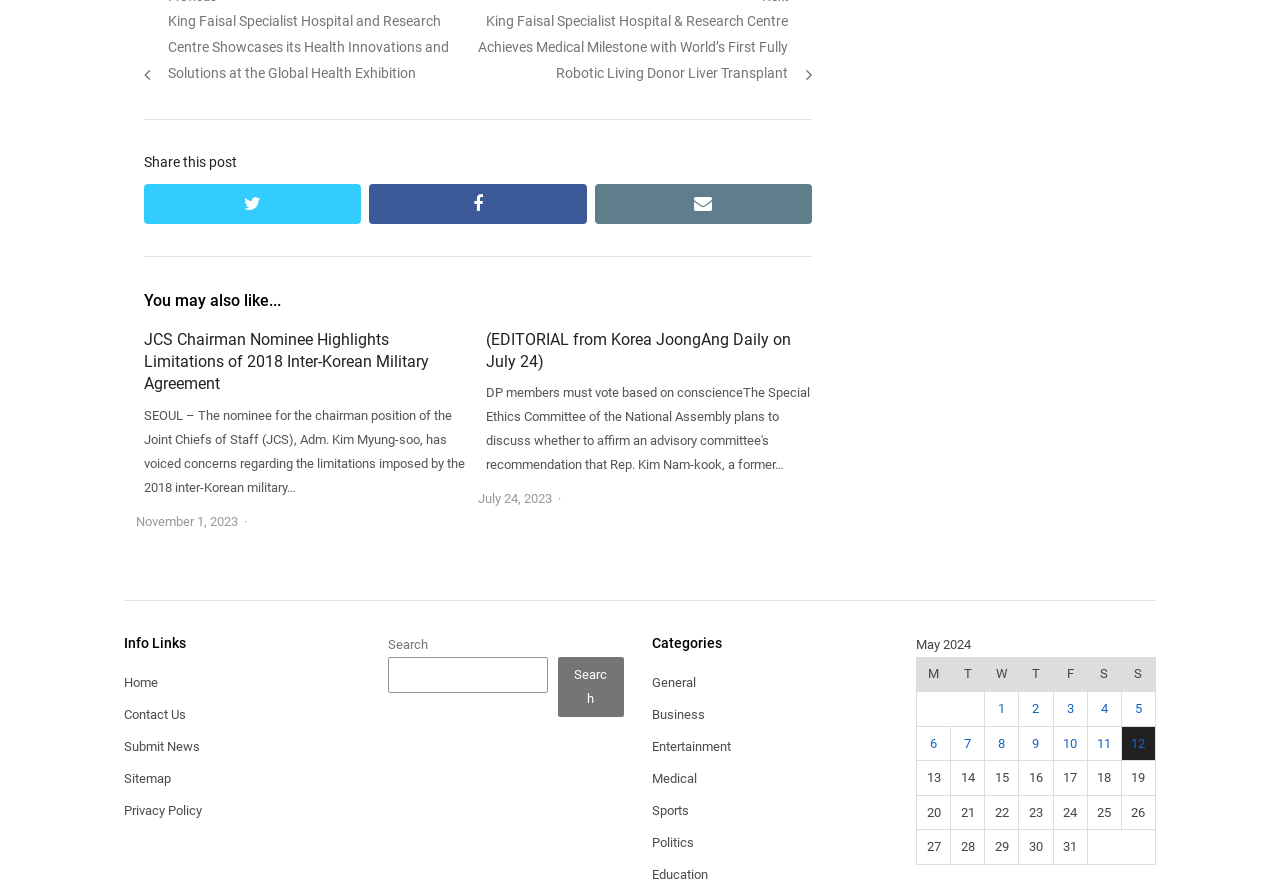Utilize the information from the image to answer the question in detail:
What is the title of the first link in the 'Info Links' section?

I looked at the 'Info Links' section and found the first link element [304] with the text 'Home', which is the title of the first link.